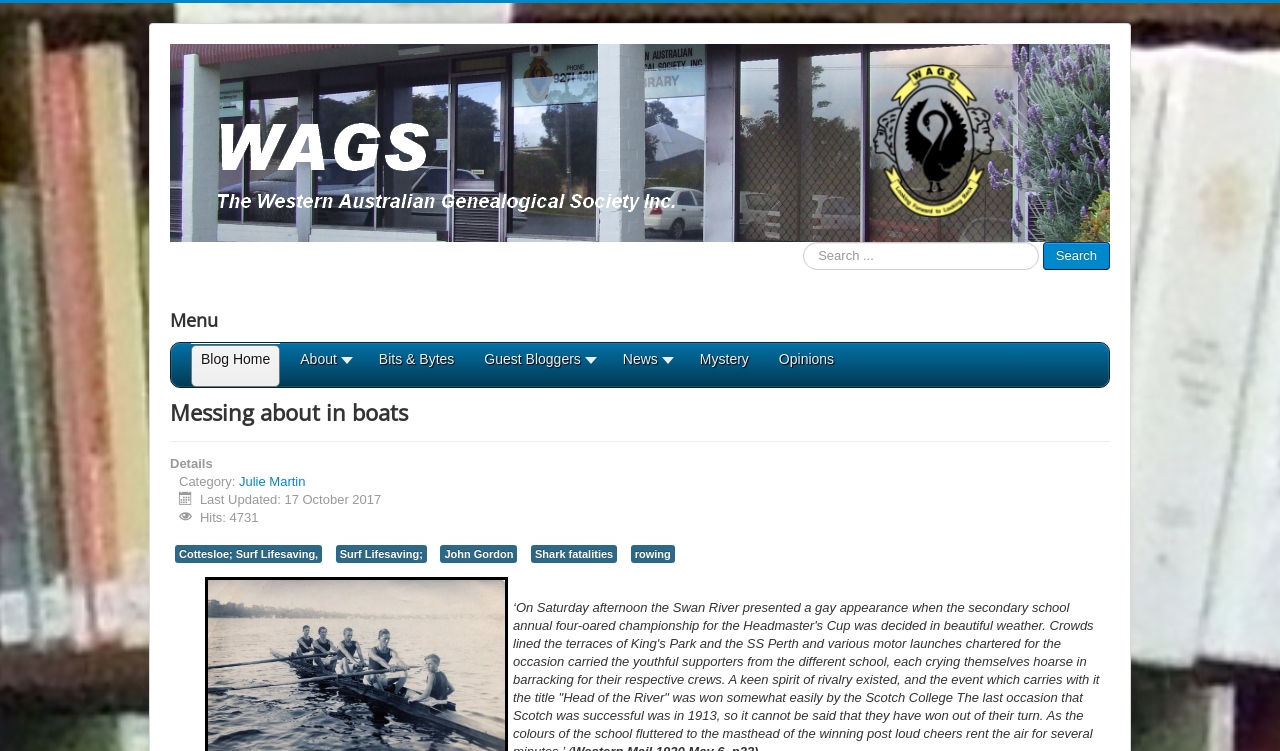Determine the bounding box for the UI element that matches this description: "News".

[0.487, 0.466, 0.523, 0.511]